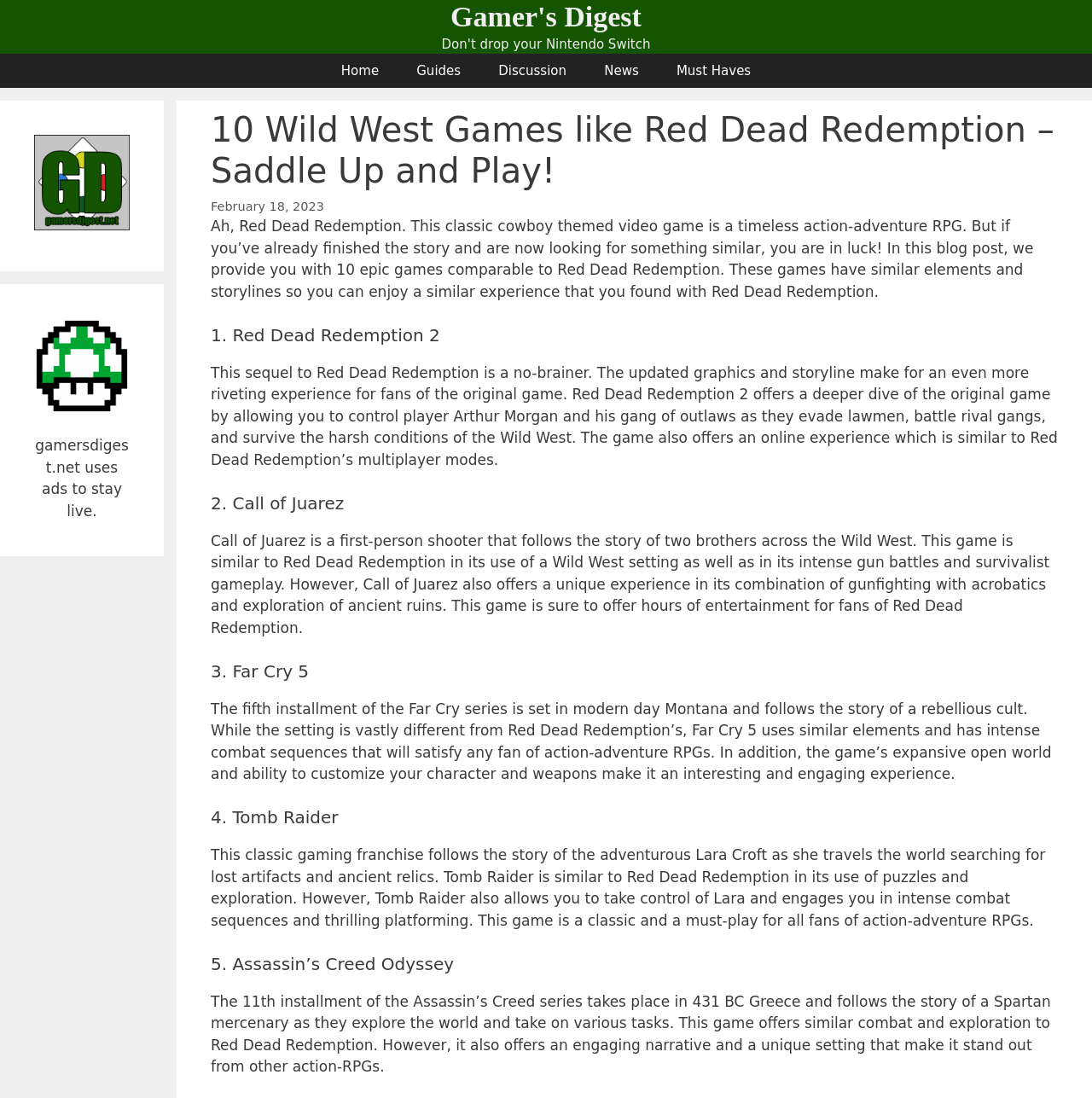Determine the bounding box coordinates for the UI element matching this description: "Gamer's Digest".

[0.413, 0.001, 0.587, 0.03]